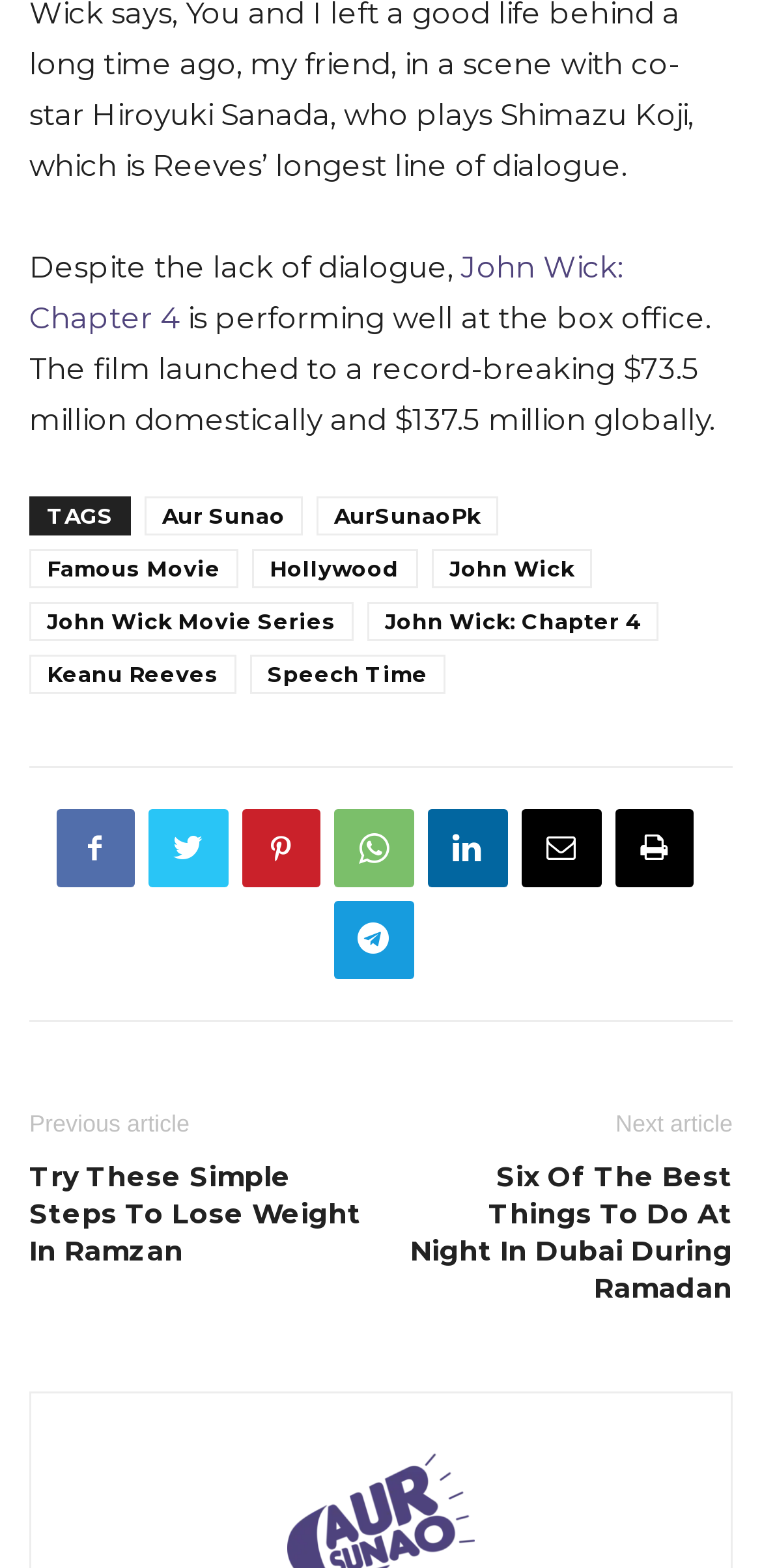Please find the bounding box coordinates of the element that needs to be clicked to perform the following instruction: "Read the previous article". The bounding box coordinates should be four float numbers between 0 and 1, represented as [left, top, right, bottom].

[0.038, 0.708, 0.249, 0.726]